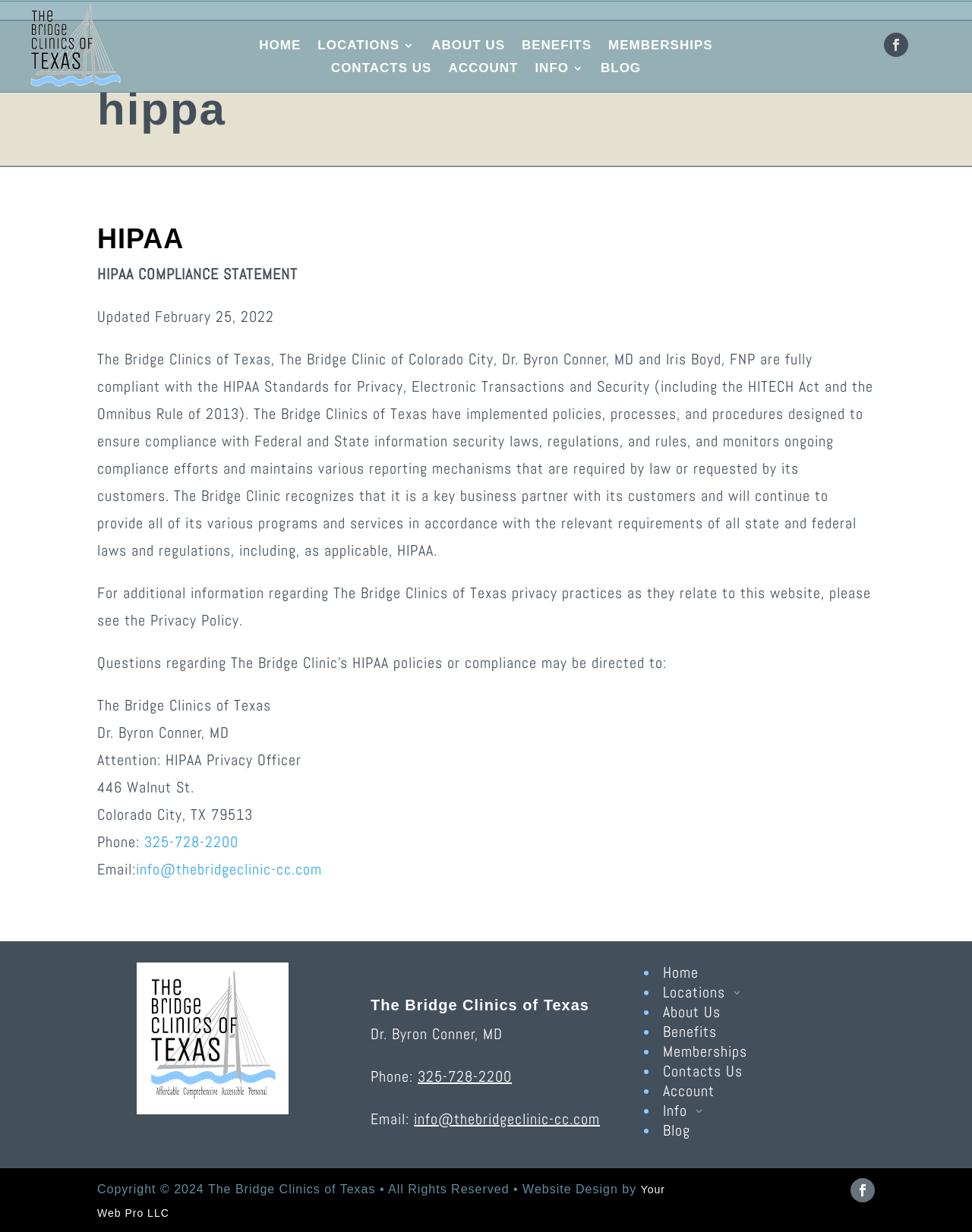Please mark the clickable region by giving the bounding box coordinates needed to complete this instruction: "Visit BLOG".

[0.618, 0.051, 0.659, 0.065]